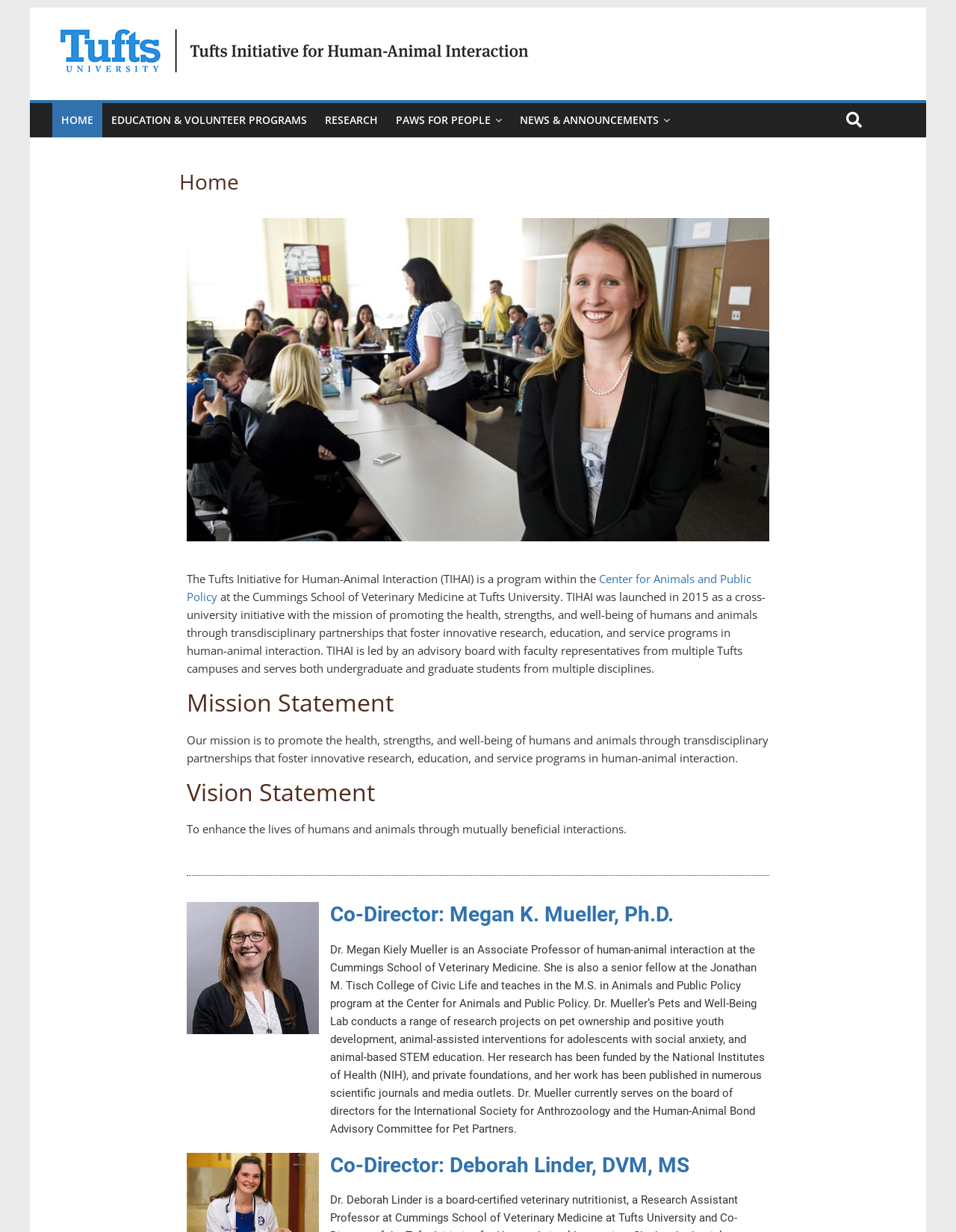What is the position of Deborah Linder?
Refer to the image and answer the question using a single word or phrase.

Co-Director